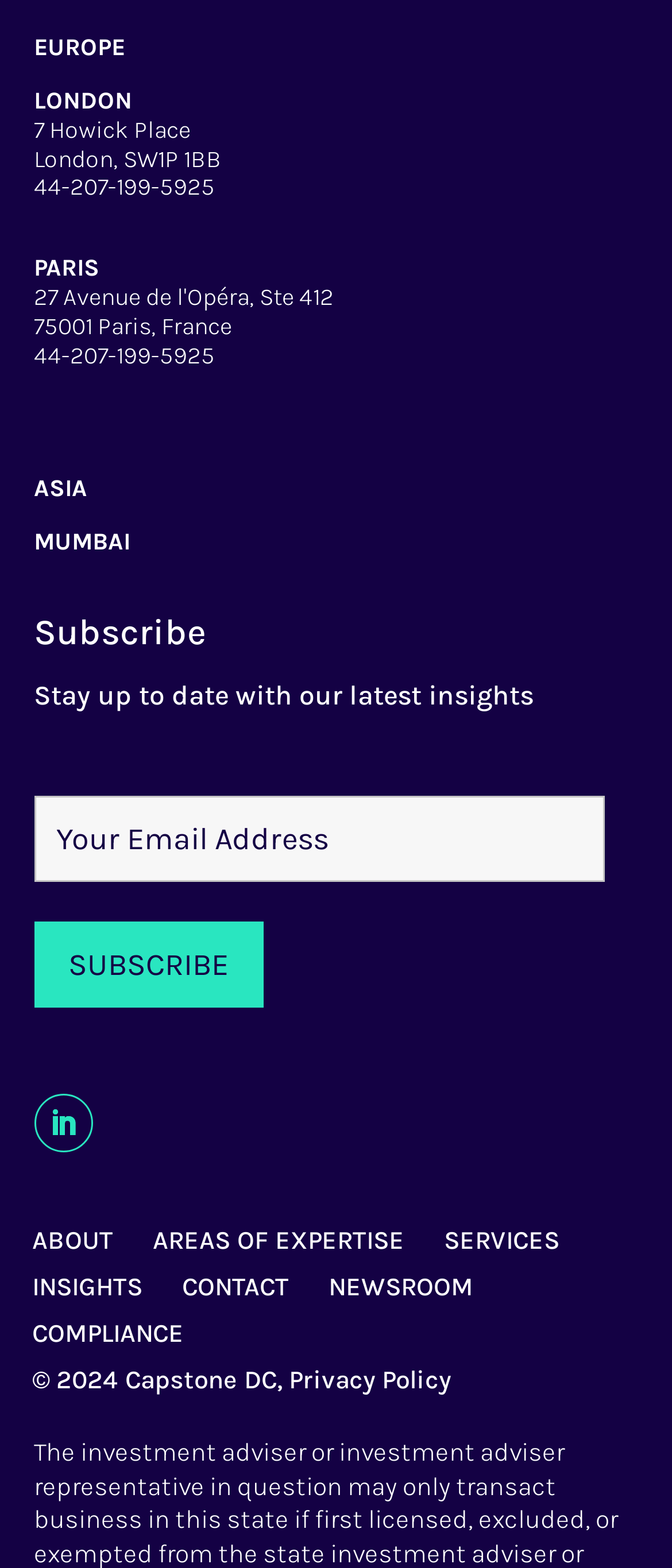Give a concise answer using one word or a phrase to the following question:
How many regions are listed on the webpage?

3